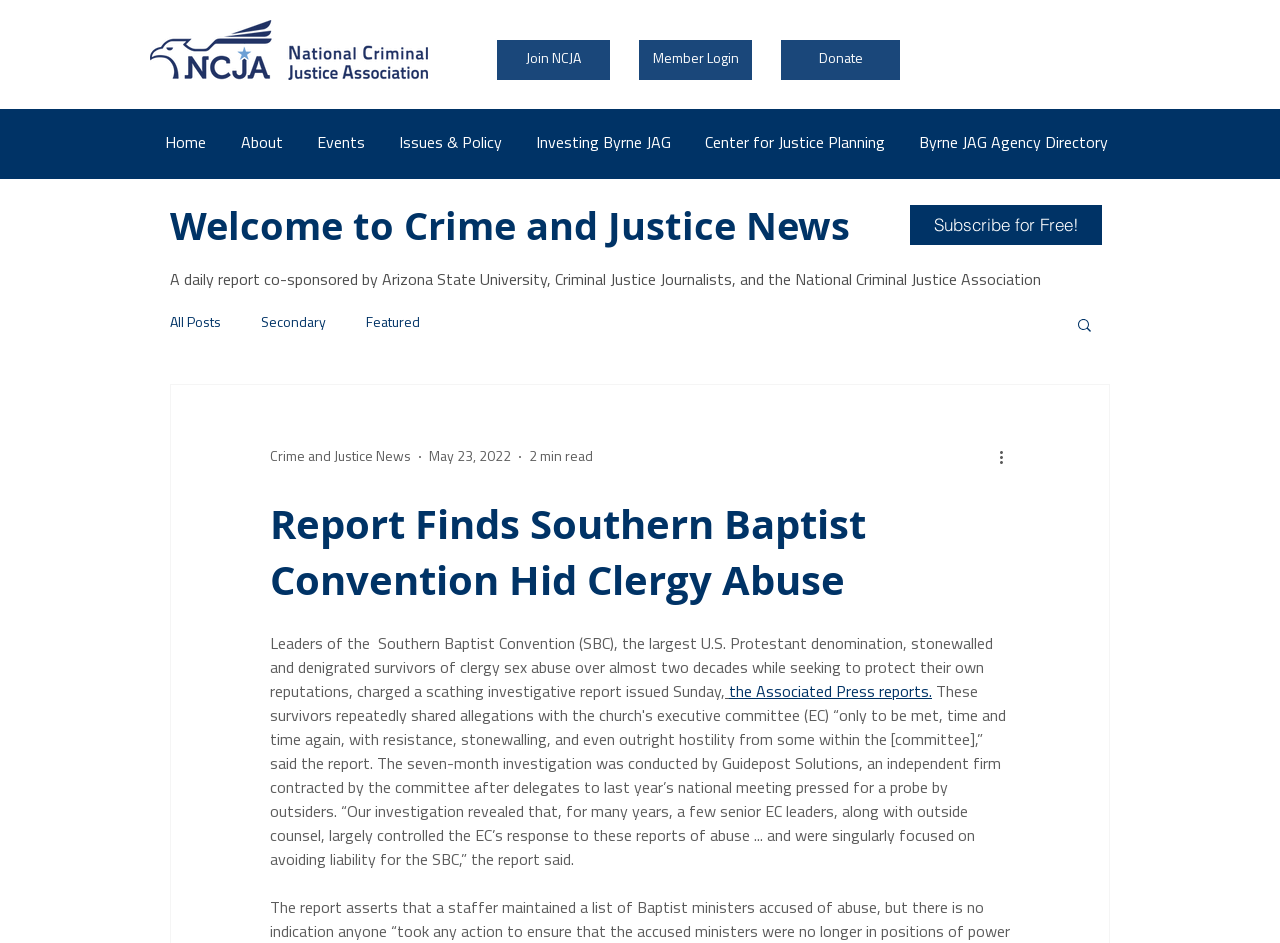Provide a short answer using a single word or phrase for the following question: 
What is the topic of the article?

Clergy Abuse